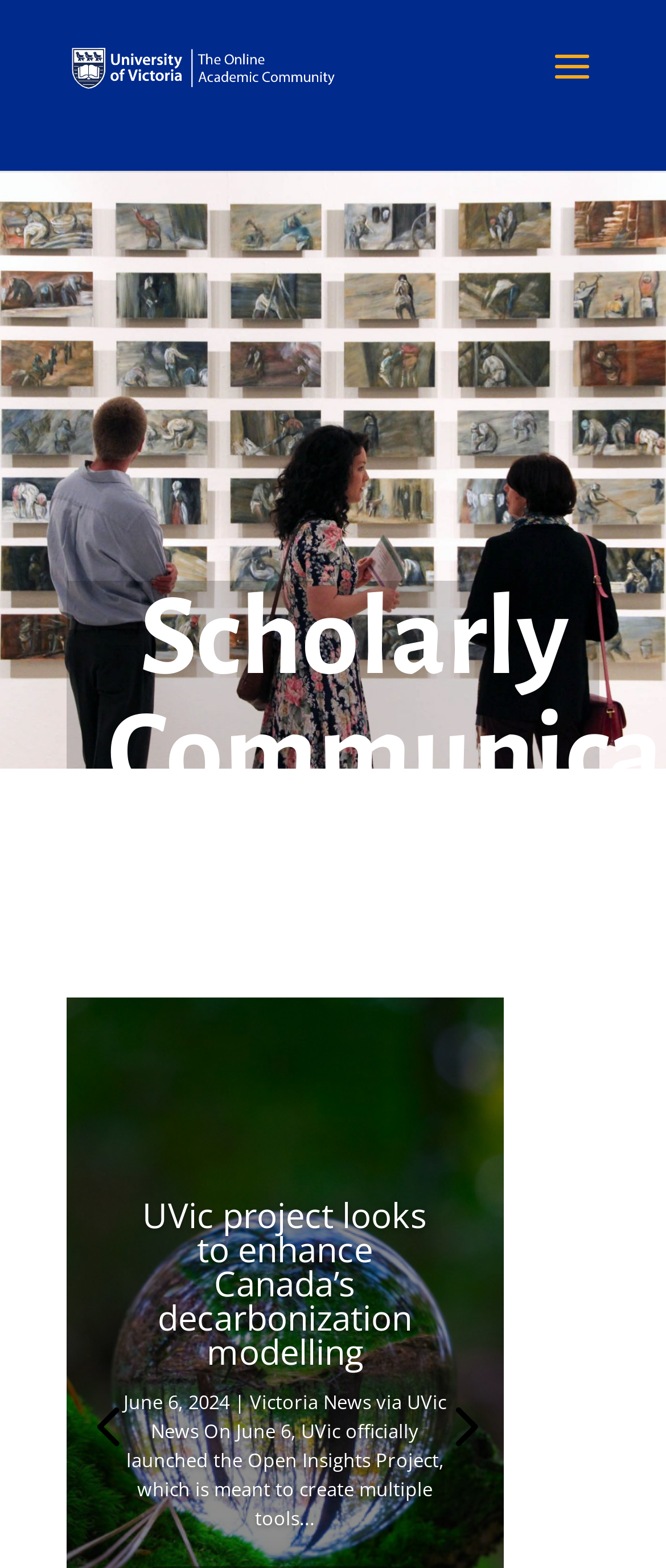Generate the text content of the main headline of the webpage.

Scholarly Communications @ UVic